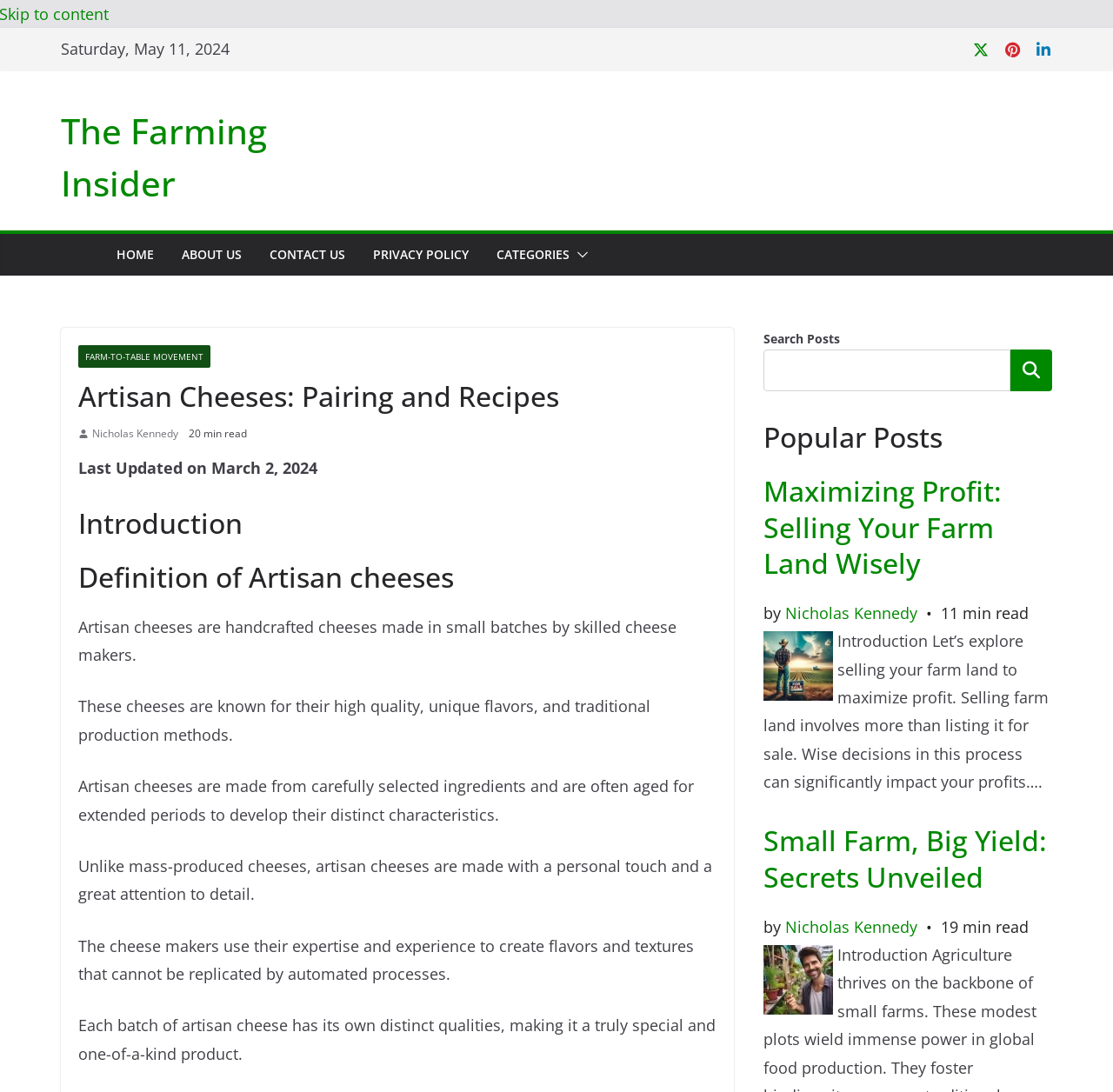Determine the coordinates of the bounding box for the clickable area needed to execute this instruction: "Read the article 'Maximizing Profit: Selling Your Farm Land Wisely'".

[0.686, 0.432, 0.9, 0.533]